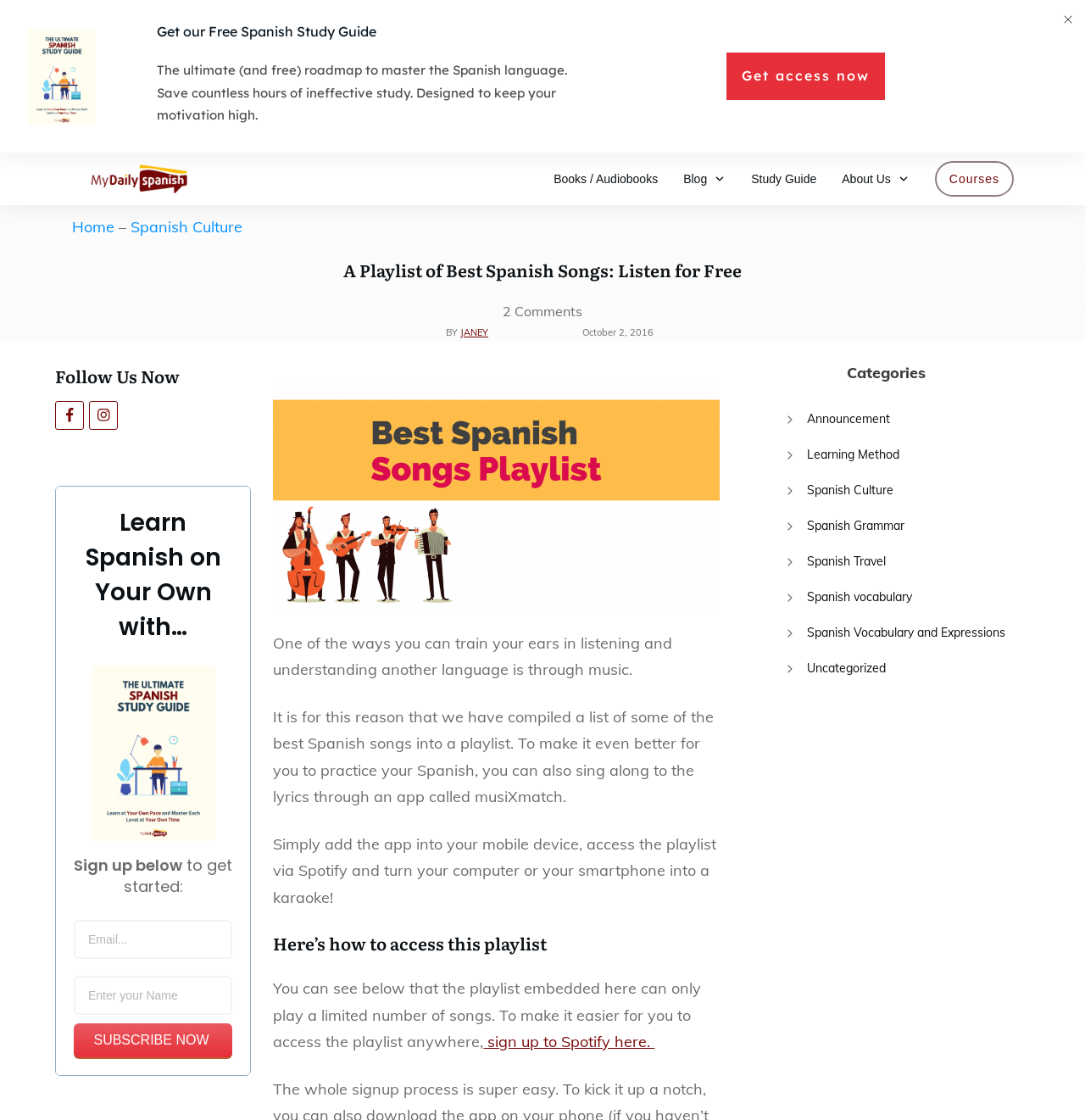Determine the bounding box coordinates of the element that should be clicked to execute the following command: "Follow Us Now on social media".

[0.051, 0.325, 0.232, 0.346]